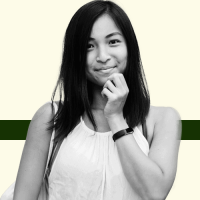Elaborate on all the features and components visible in the image.

The image features a young woman with long, straight dark hair wearing a light-colored sleeveless top. She has a friendly expression, gently placing her hand under her chin as she smiles warmly at the camera. The background is a soft beige with a contrasting dark green horizontal band, creating a modern and minimalist aesthetic. The overall vibe of the image conveys approachability and confidence, aligning with the theme of the Internship Programme offered by RSIGST. This programme is designed for graduate, postgraduate students, and research scholars, aiming to provide valuable experience and exposure in the fields of GIS and Remote Sensing.